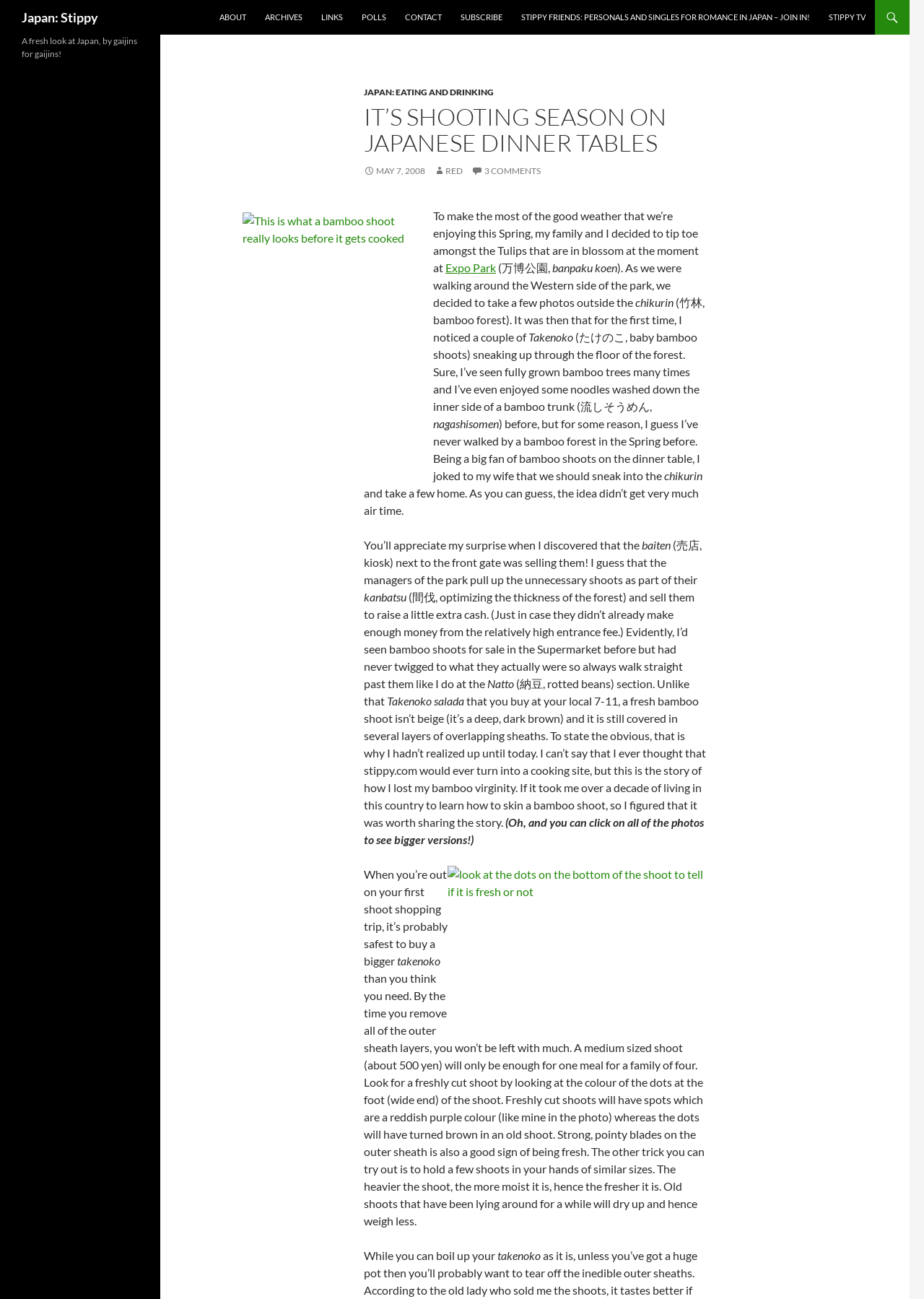Please determine the bounding box coordinates for the UI element described as: "Red".

[0.47, 0.127, 0.501, 0.136]